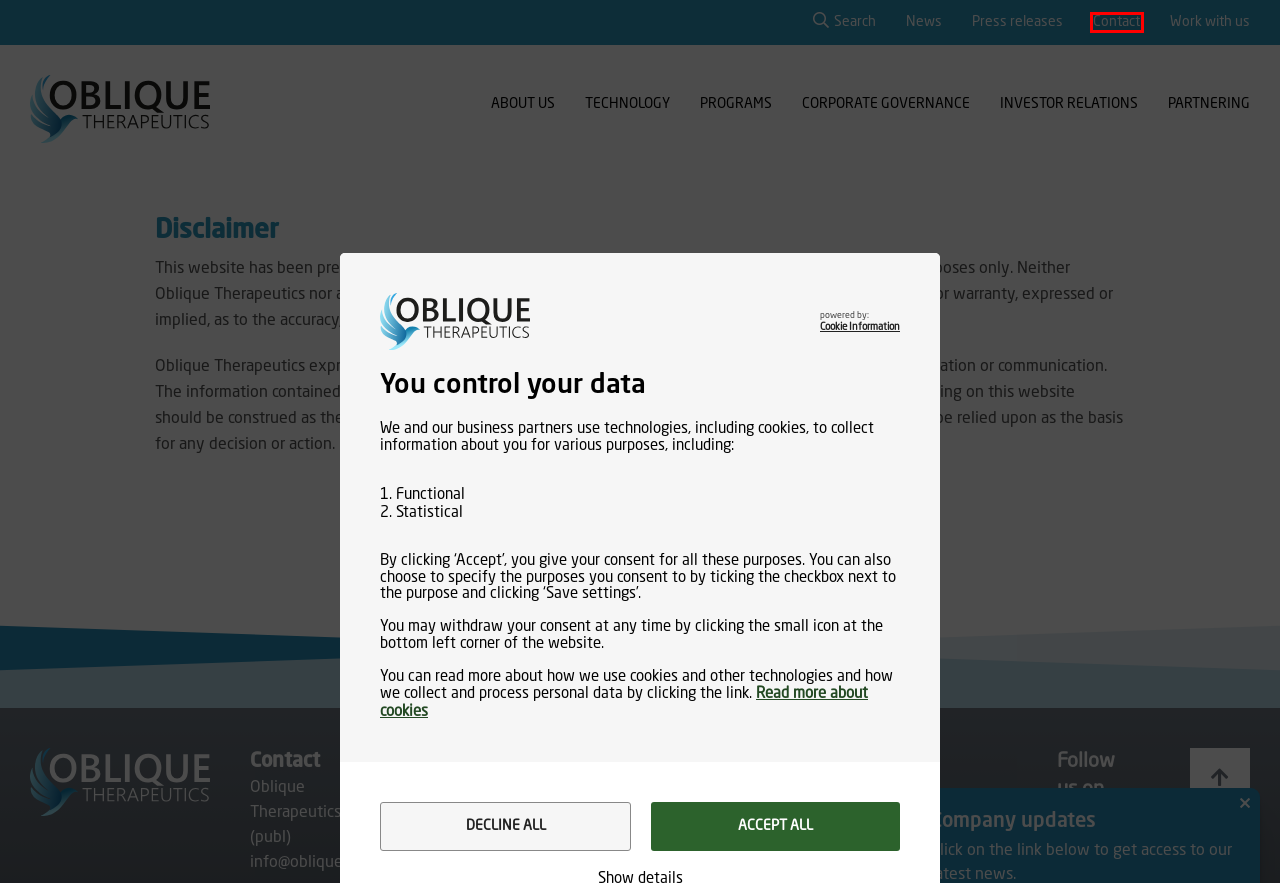Examine the screenshot of the webpage, which includes a red bounding box around an element. Choose the best matching webpage description for the page that will be displayed after clicking the element inside the red bounding box. Here are the candidates:
A. Oblique Therapeutics is a Swedish biotech company. - Oblique
B. Archives: Programs - Oblique
C. Archives: News - Oblique
D. The cookie banner that supports your marketing goals - Cookie Information
E. Contact - Oblique
F. Oblique - Antibodies against difficult-to-drug targets
G. Oblique Therapeutics Investor Relations. - Oblique
H. Oblique Therapeutics Press releases. - Oblique

E